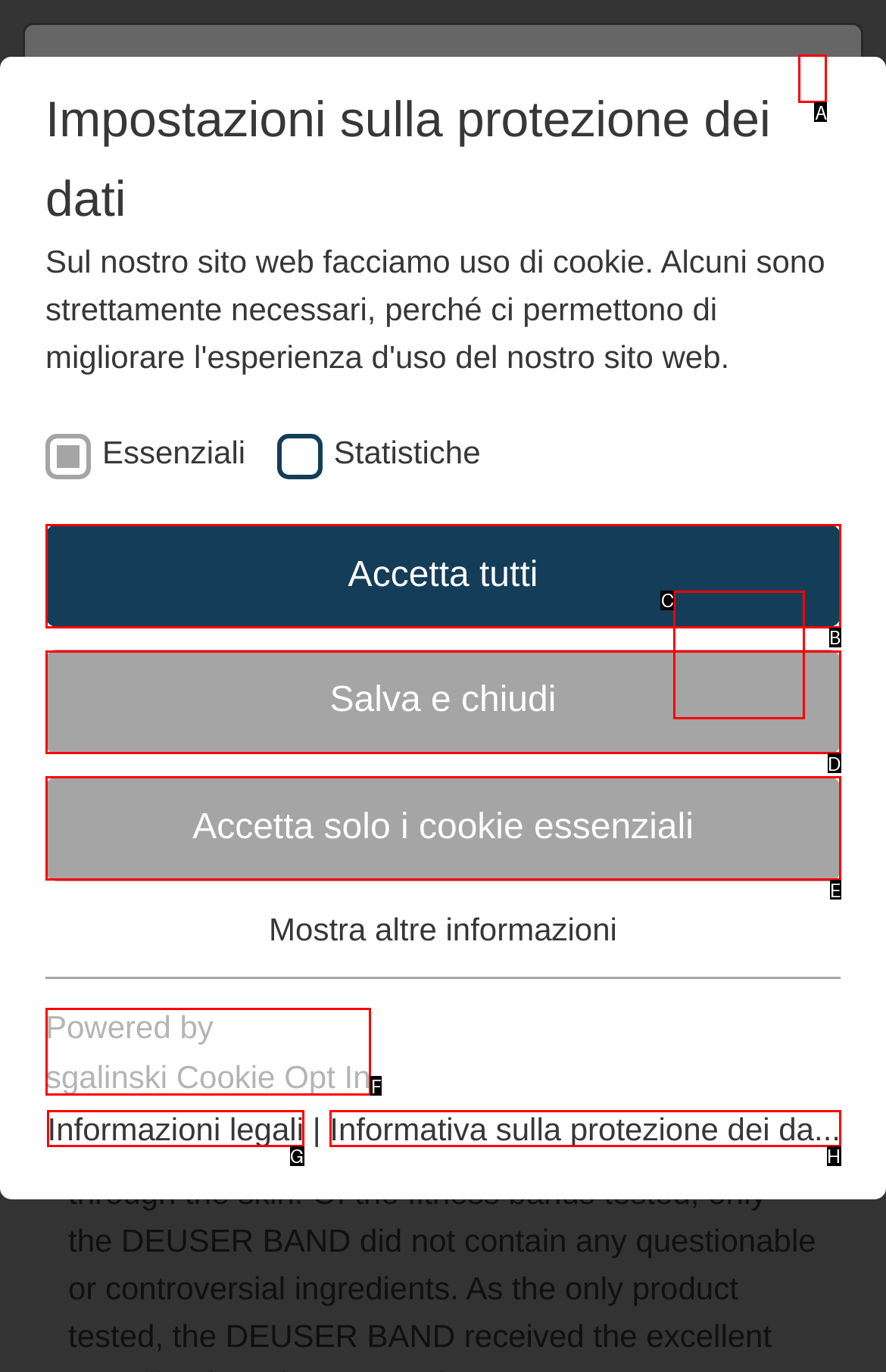Tell me which letter corresponds to the UI element that should be clicked to fulfill this instruction: Click the button to switch language
Answer using the letter of the chosen option directly.

A